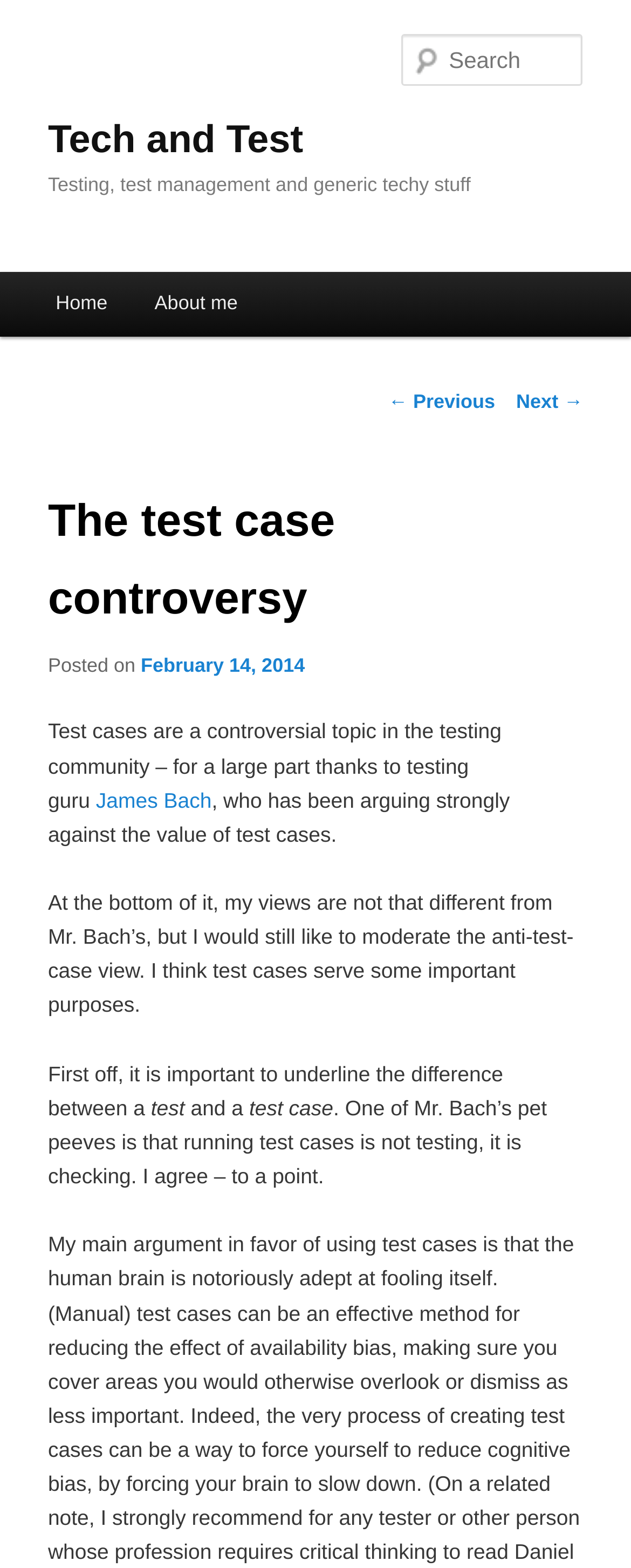Generate a detailed explanation of the webpage's features and information.

The webpage is titled "The test case controversy | Tech and Test" and has a prominent header section at the top with the website's name "Tech and Test" and a tagline "Testing, test management and generic techy stuff". Below the header, there is a search box on the right side. 

On the left side, there is a main menu with links to "Home" and "About me". Below the main menu, there are navigation links to previous and next posts. 

The main content of the webpage is an article titled "The test case controversy". The article starts with a heading and a posted date "February 14, 2014". The article discusses the controversy surrounding test cases in the testing community, citing testing guru James Bach's views against the value of test cases. The author of the article presents their own views, moderating the anti-test-case perspective and highlighting the importance of test cases. The article is divided into several paragraphs, each discussing different aspects of test cases, such as the difference between testing and checking.